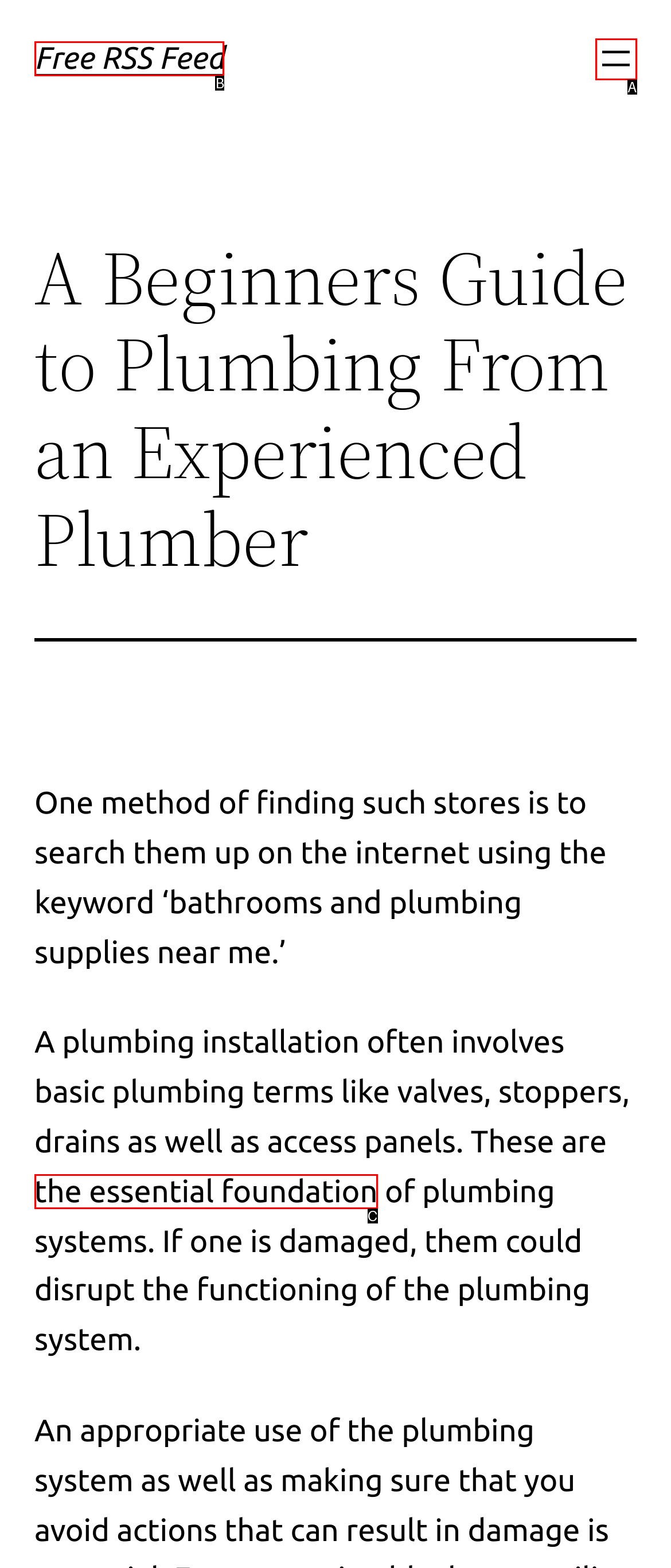Pinpoint the HTML element that fits the description: the essential foundation
Answer by providing the letter of the correct option.

C